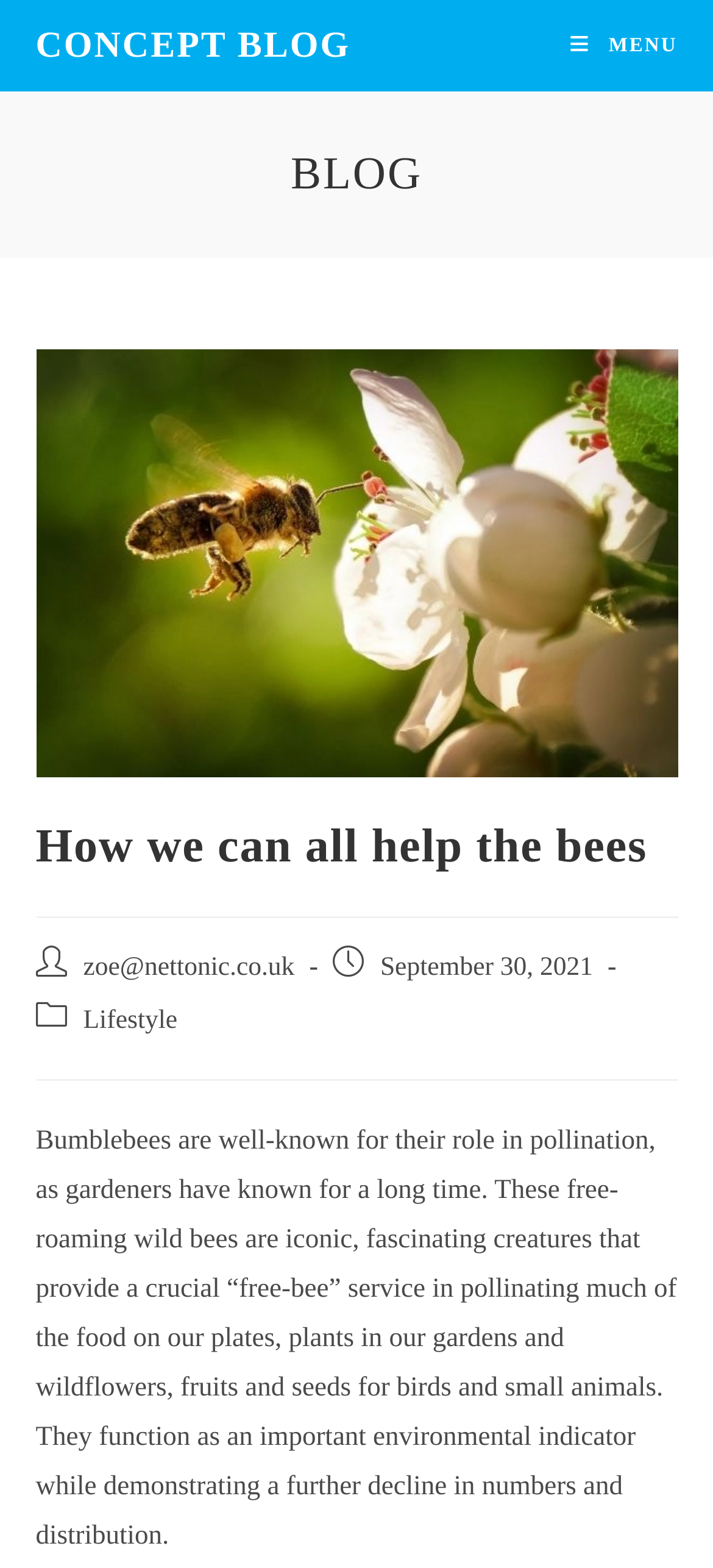Specify the bounding box coordinates (top-left x, top-left y, bottom-right x, bottom-right y) of the UI element in the screenshot that matches this description: Concept Blog

[0.05, 0.016, 0.492, 0.042]